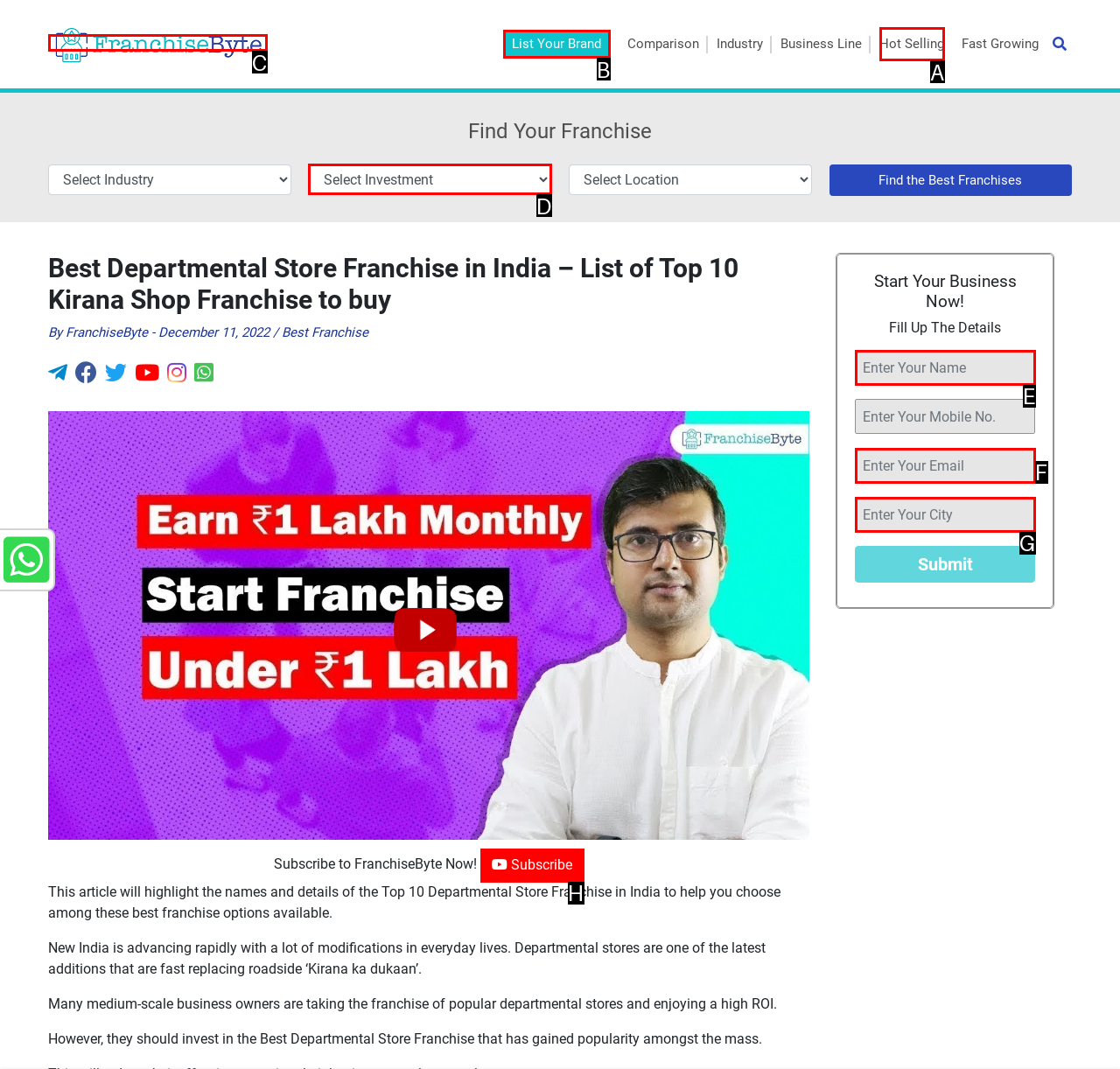Determine which UI element matches this description: alt="Franchibyte.com Logo"
Reply with the appropriate option's letter.

C